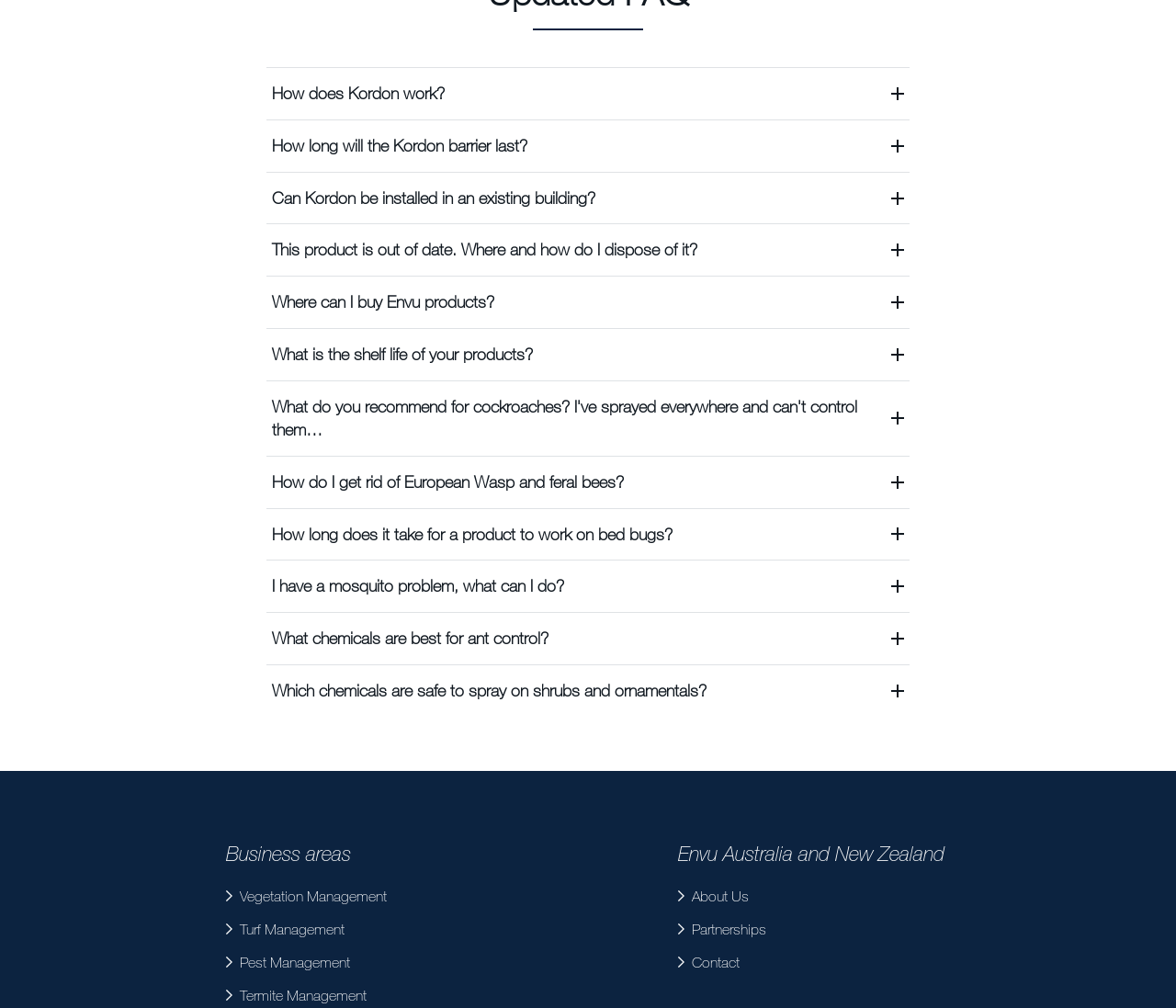What is the relationship between Envu and Kordon?
Refer to the screenshot and answer in one word or phrase.

Kordon is an Envu product